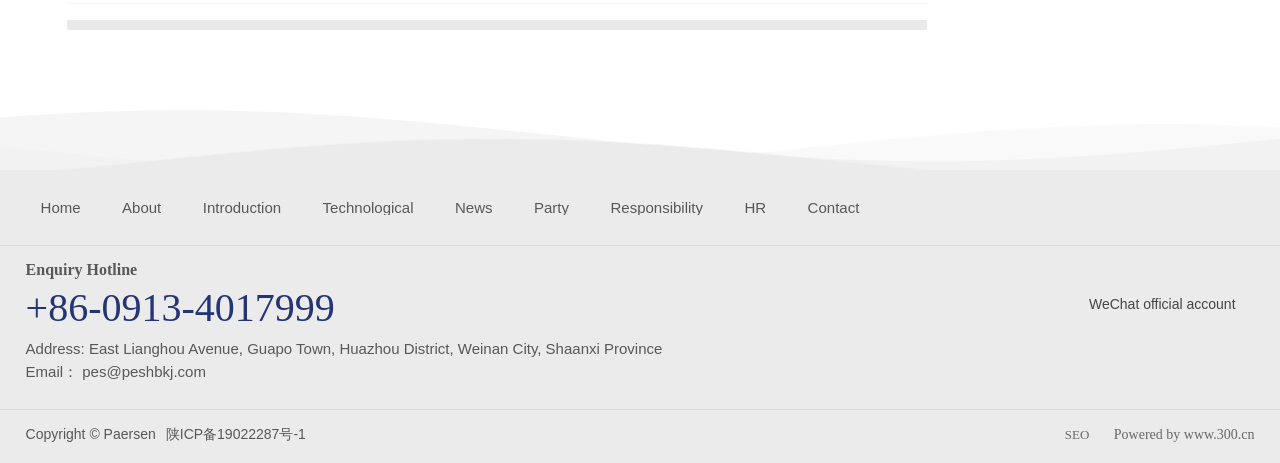Find the bounding box coordinates of the element's region that should be clicked in order to follow the given instruction: "Check the Copyright information". The coordinates should consist of four float numbers between 0 and 1, i.e., [left, top, right, bottom].

[0.02, 0.921, 0.122, 0.955]